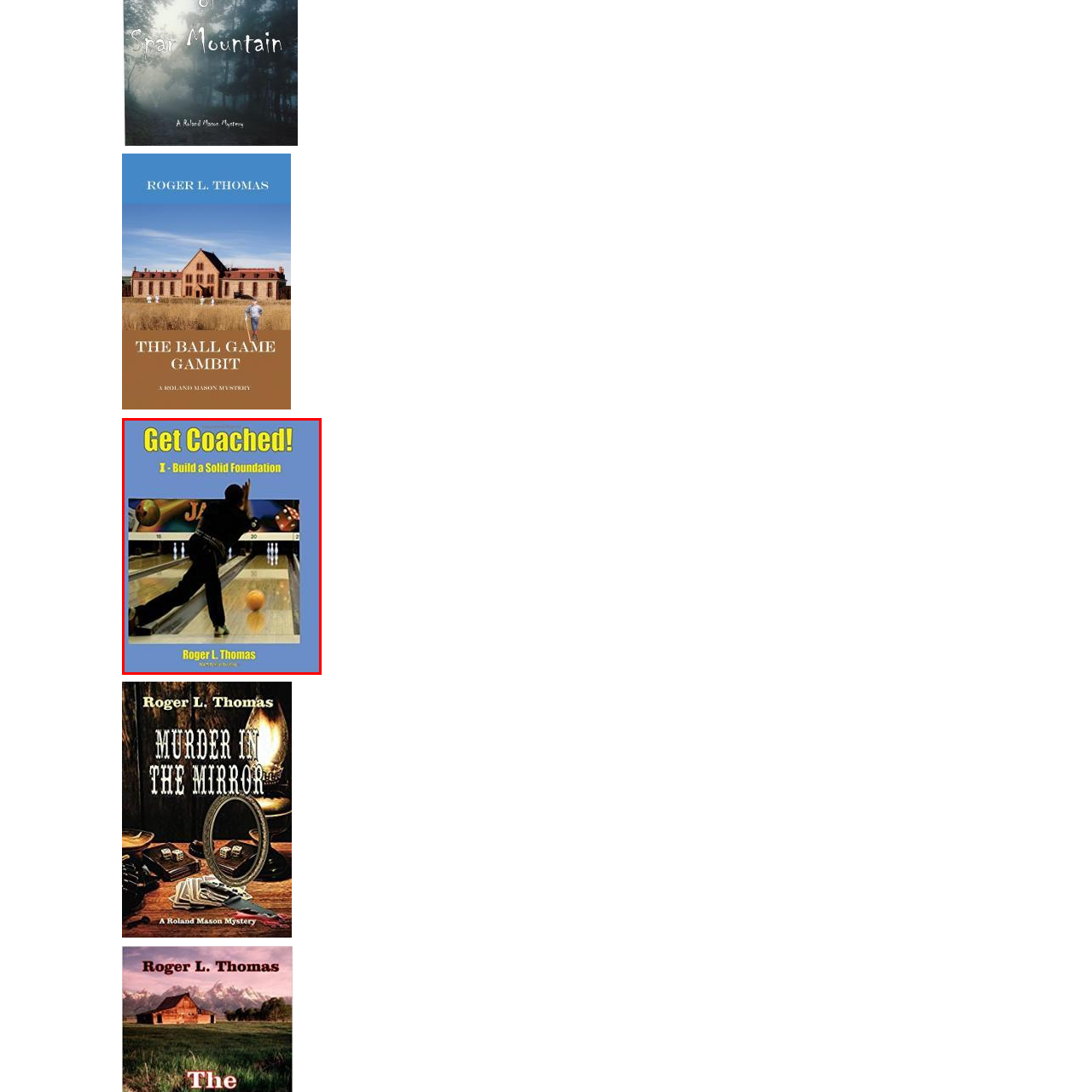Explain comprehensively what is shown in the image marked by the red outline.

The image features the cover of a book titled "Get Coached! I - Build a Solid Foundation" by Roger L. Thomas. The cover is bright and engaging, with a vibrant blue background that captures attention. A dynamic scene from a bowling alley is depicted, showing a bowler in action, poised to release the ball towards the lane. The bowler is dressed in a black outfit, emphasizing their focus and determination. To the right, colorful bowling pins and a bowling ball are visible, adding energy to the composition. The title and author's name are prominently displayed in bold, contrasting yellow text at the top and bottom, reinforcing the instructional and motivational nature of the book aimed at aspiring bowlers looking to refine their skills.